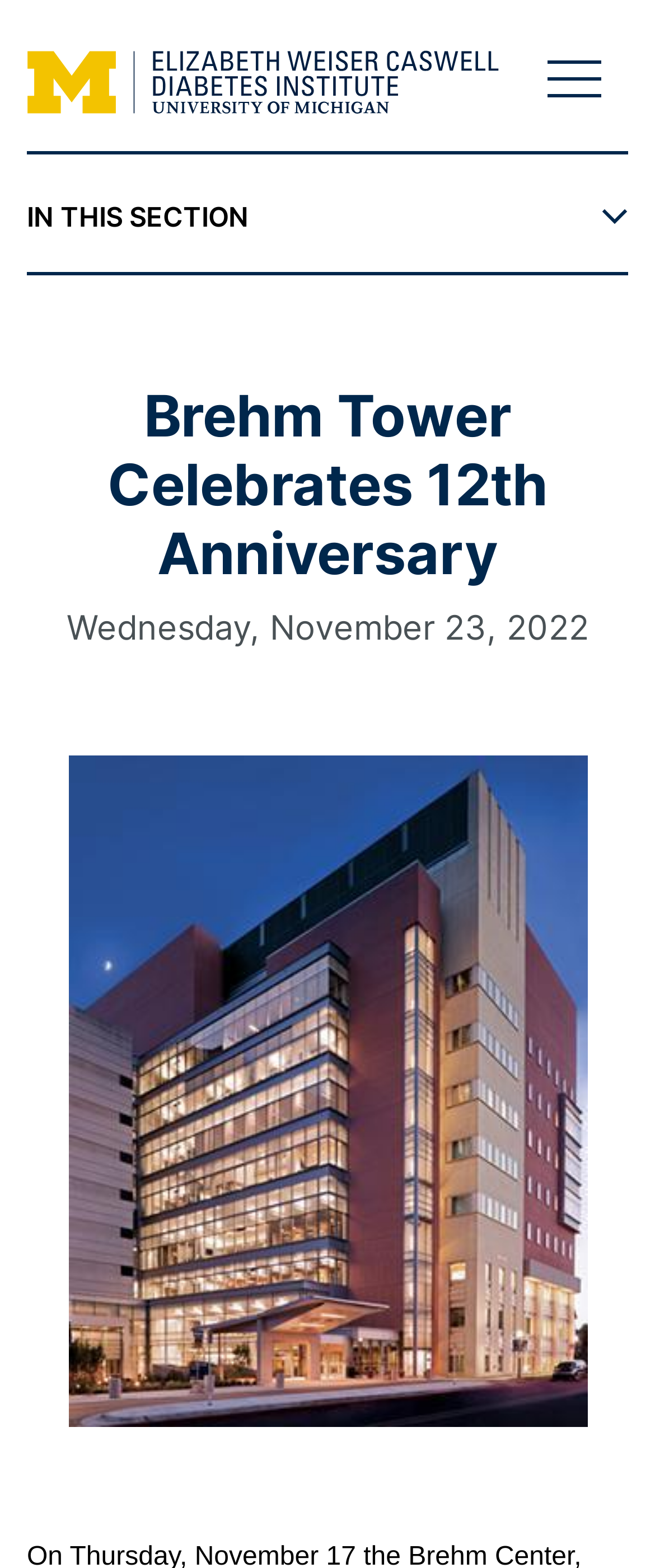Extract the bounding box coordinates for the HTML element that matches this description: "Our Experts". The coordinates should be four float numbers between 0 and 1, i.e., [left, top, right, bottom].

[0.041, 0.116, 0.959, 0.199]